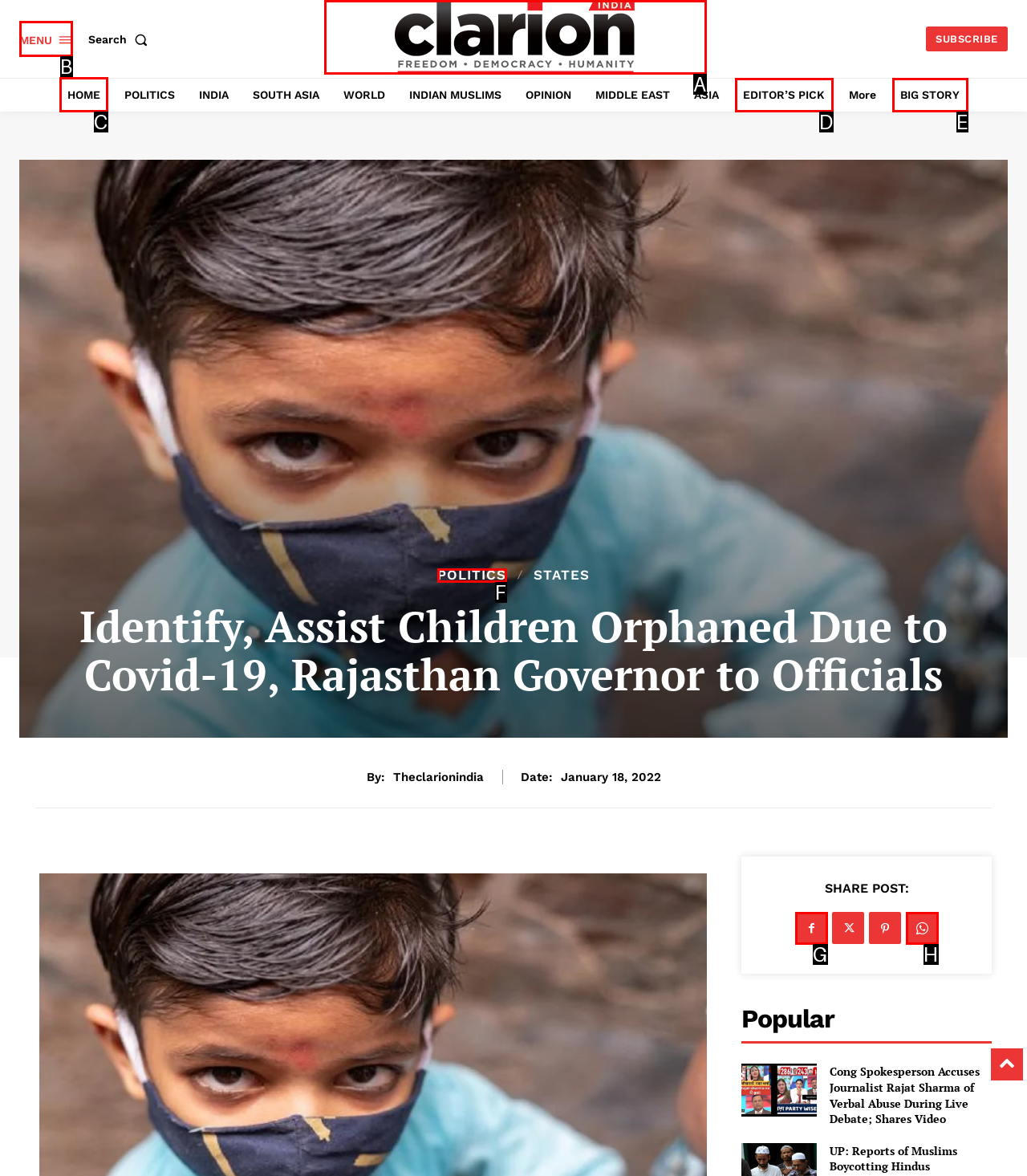Identify the correct UI element to click to achieve the task: Visit the HOME page.
Answer with the letter of the appropriate option from the choices given.

C